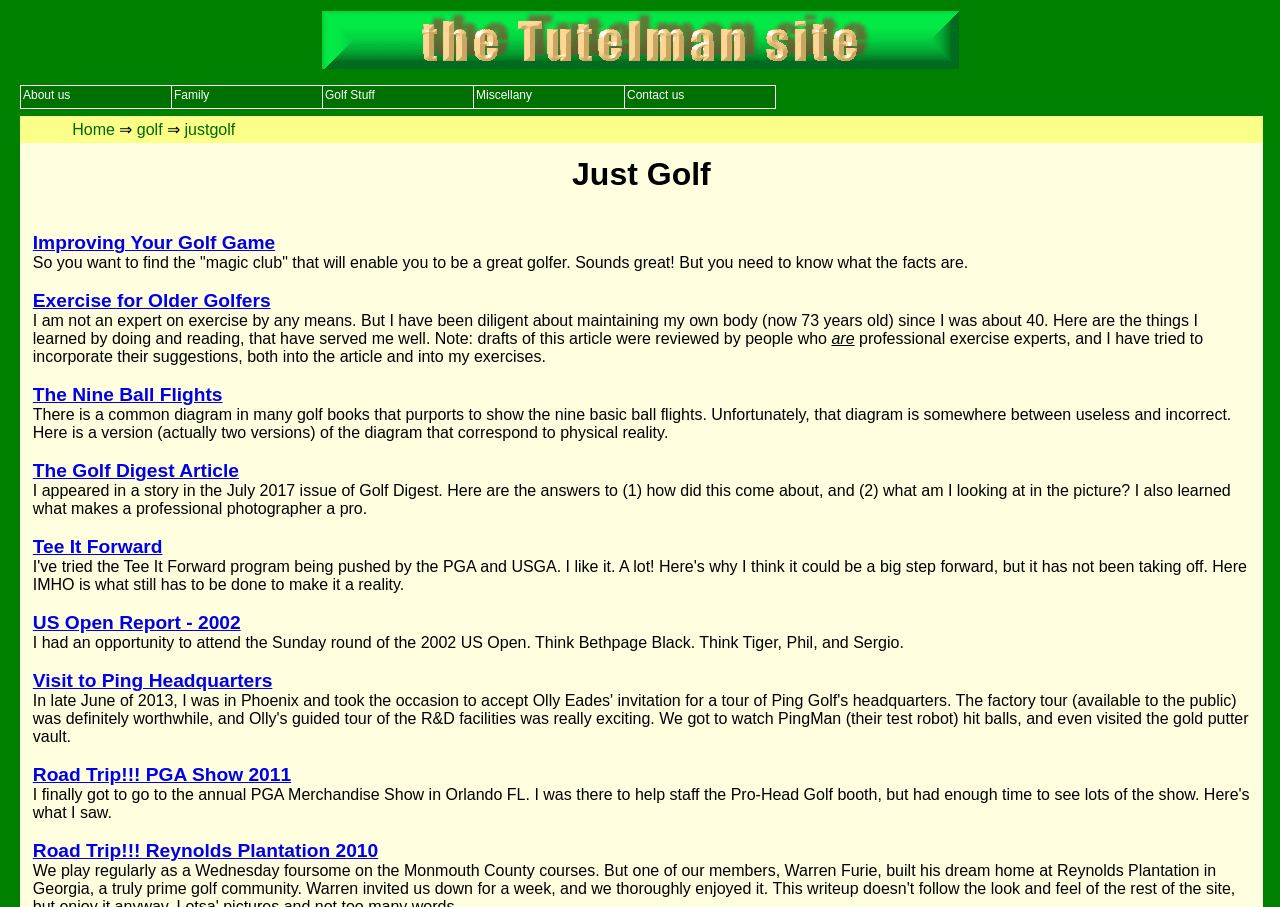Identify the bounding box coordinates of the section that should be clicked to achieve the task described: "Contact us through the link".

[0.488, 0.094, 0.606, 0.12]